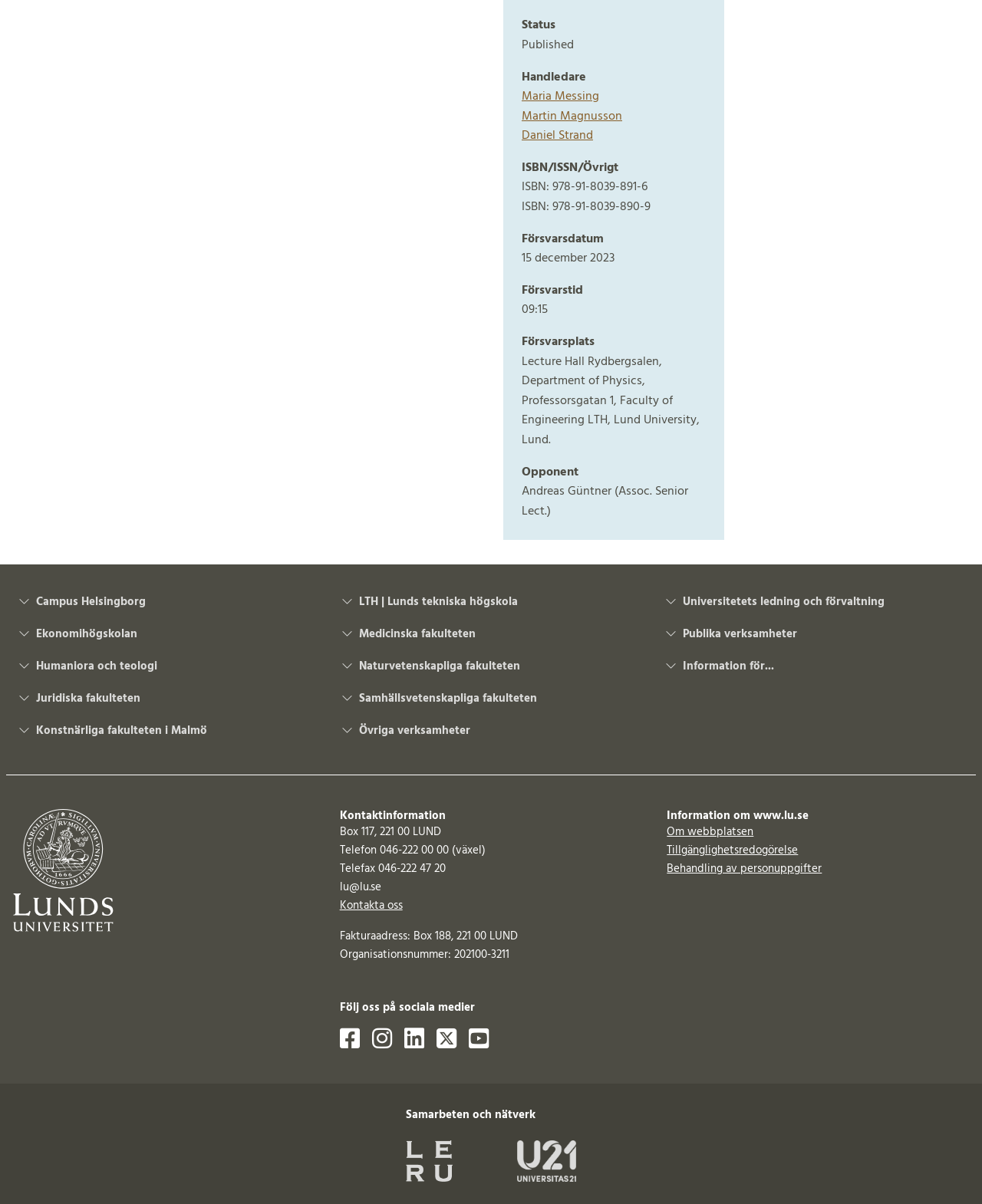Please answer the following question using a single word or phrase: 
What is the ISBN of the publication?

978-91-8039-891-6